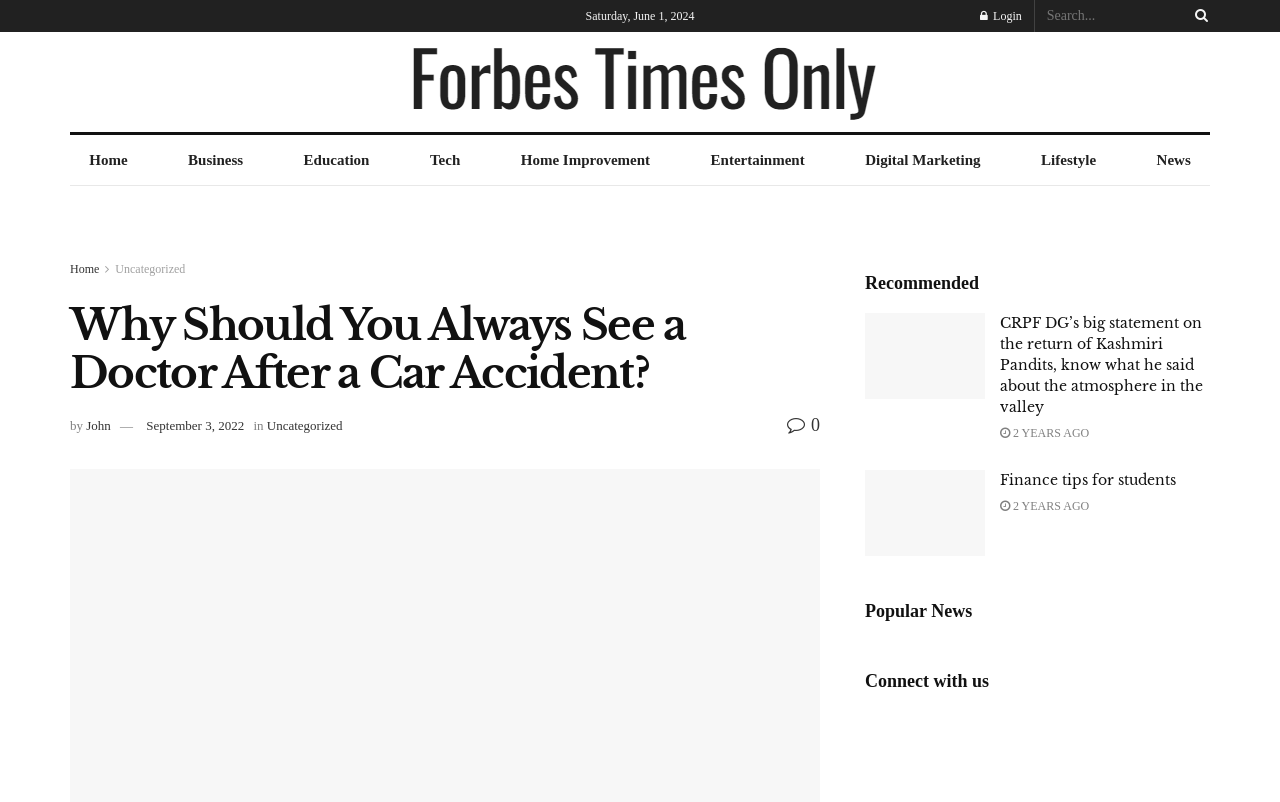Find the bounding box coordinates for the HTML element specified by: "Marine Power Cords".

None